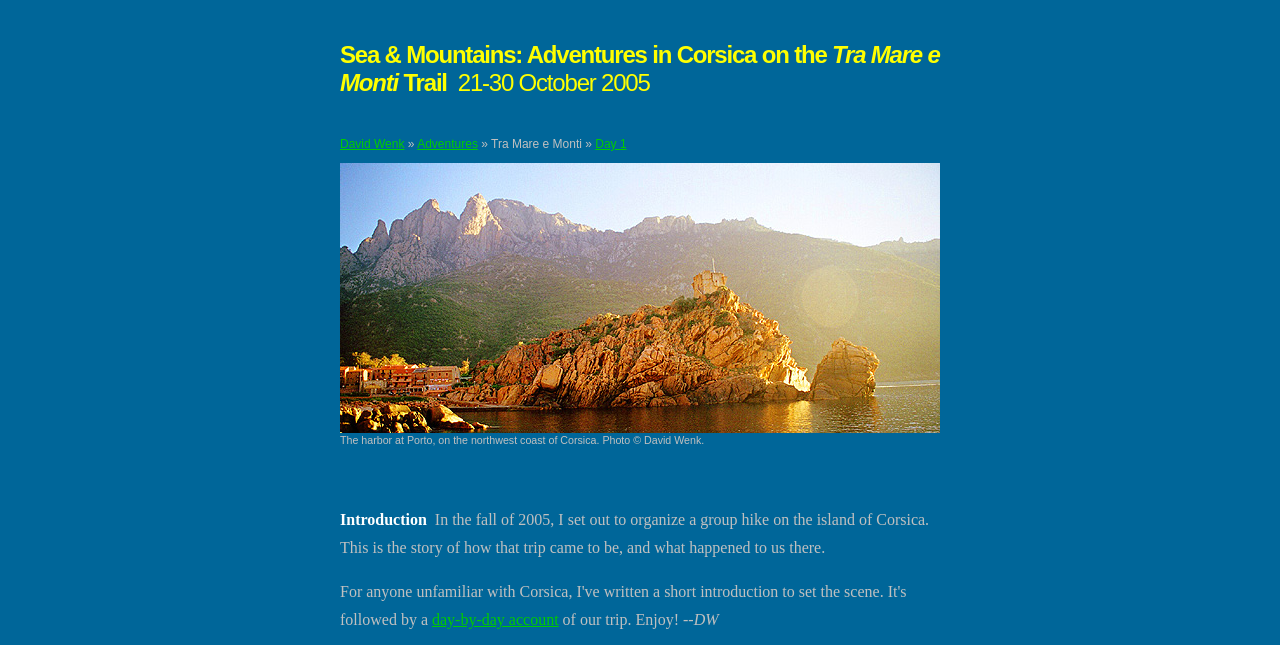Based on the image, provide a detailed and complete answer to the question: 
What is the date range of the trip described?

The date range can be found in the text, which states '21-30 October 2005' next to the 'Trail' text.